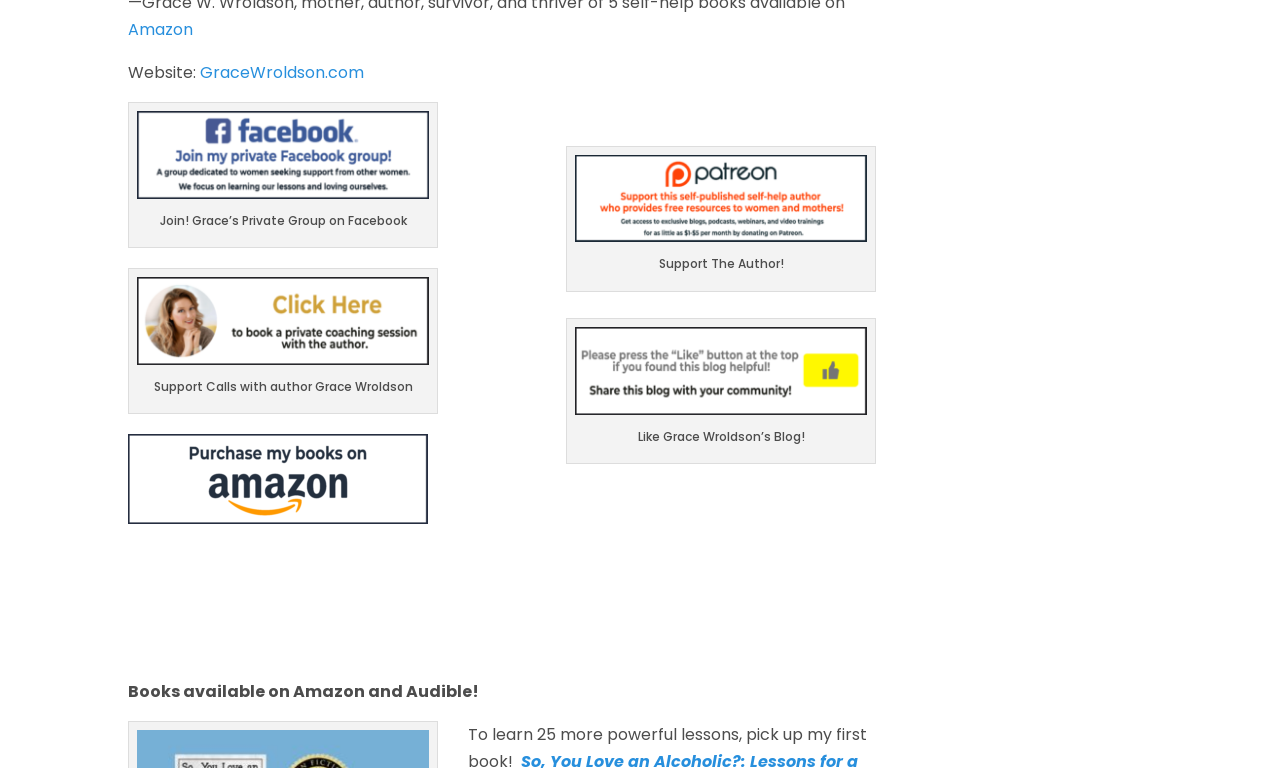Based on the image, please elaborate on the answer to the following question:
How many images are there on the webpage?

There are five images on the webpage, each described by a caption, including the images for 'Fb Private Group for So, You Love an Alcoholic', 'SupportAuthorGraceWroldson', 'LifeCoachingwithGraceWroldson', 'Like Grace Wroldson's Blog', and 'GraceWroldsonsBooks'.